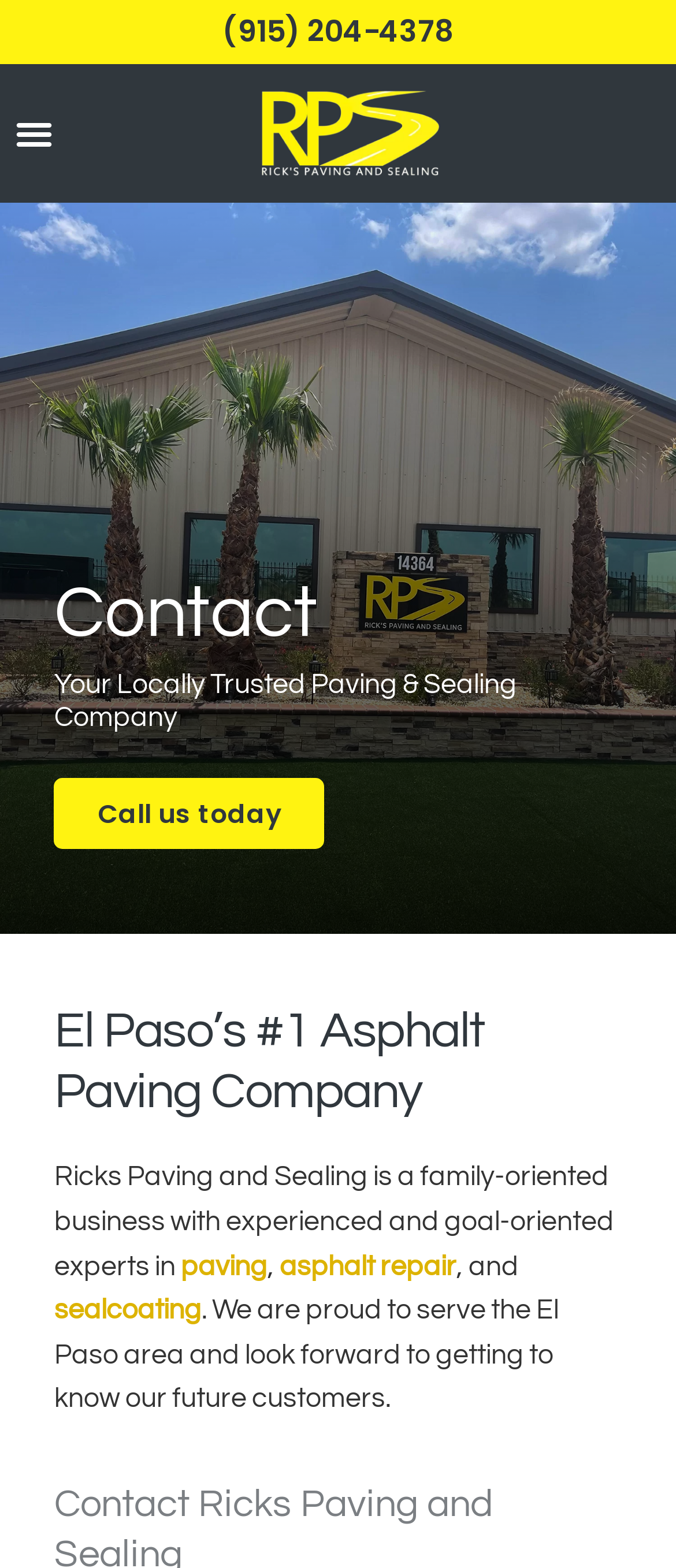What can I do on this website?
Provide a detailed and extensive answer to the question.

I found the action by looking at the root element's text 'Contact Us For a Free Estimate on All Services | Rick’s Paving and Sealing' and also noticing the 'Call us today' button and the phone number link.